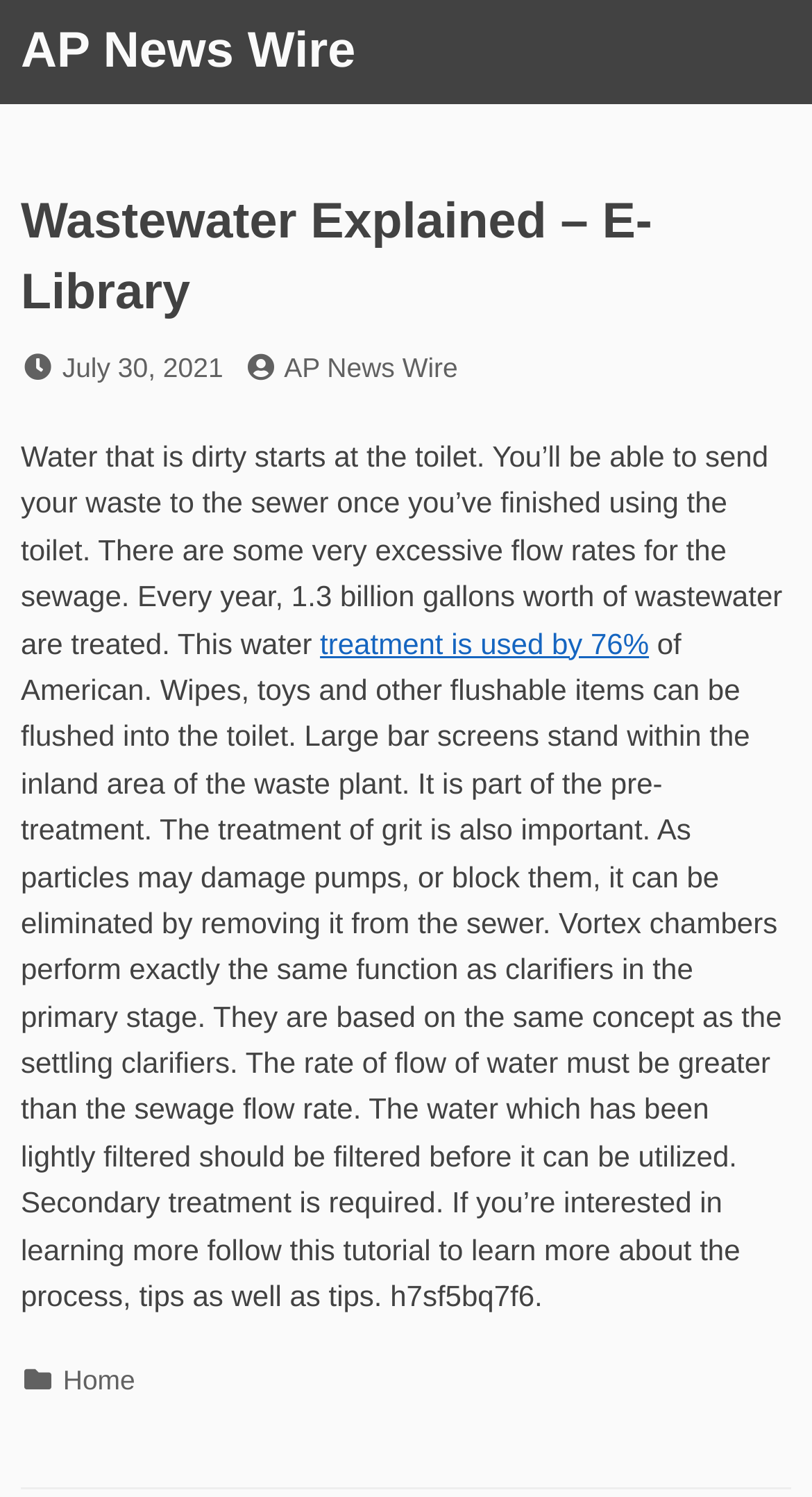Answer the following inquiry with a single word or phrase:
What is the primary source of dirty water?

Toilet